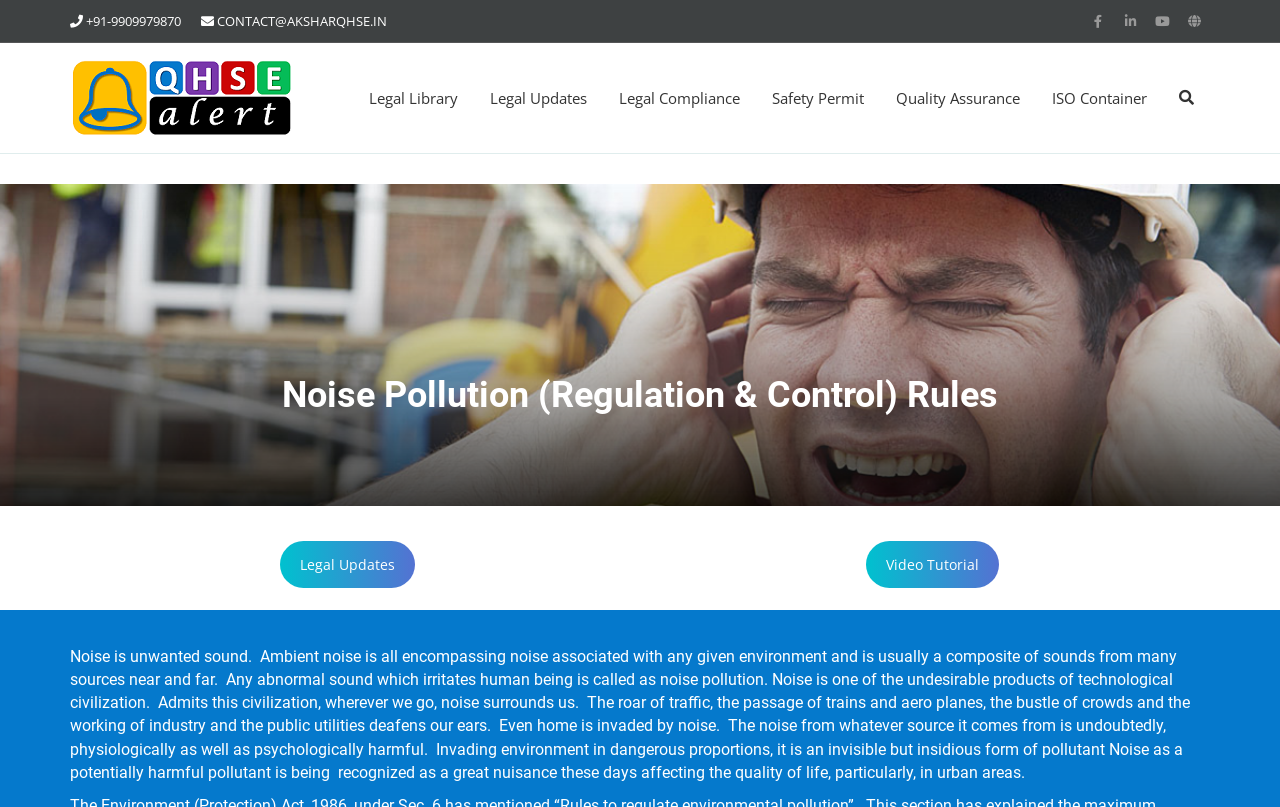What is the purpose of the 'Legal Library' link?
Using the visual information, reply with a single word or short phrase.

Access legal resources